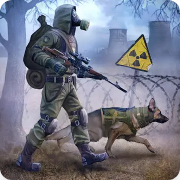Explain the image thoroughly, highlighting all key elements.

The image depicts a character from the game "Dawn of Zombies," showcasing a post-apocalyptic scene. The central figure, clad in a green tactical suit and gas mask, walks cautiously through a desolate environment, embodying the survival themes of the game. He carries a weapon, indicating a readiness to face threats in this harsh world. Accompanying him is a loyal dog, dressed in similar tactical gear, symbolizing companionship and support in survival scenarios. In the backdrop, a yellow radiation warning sign looms, hinting at the dangers present in this environment, which is filled with eerie trees and industrial remnants. The overall aesthetic captures the tense atmosphere of exploration and survival in a zombie-infested landscape, characteristic of the game's genre.